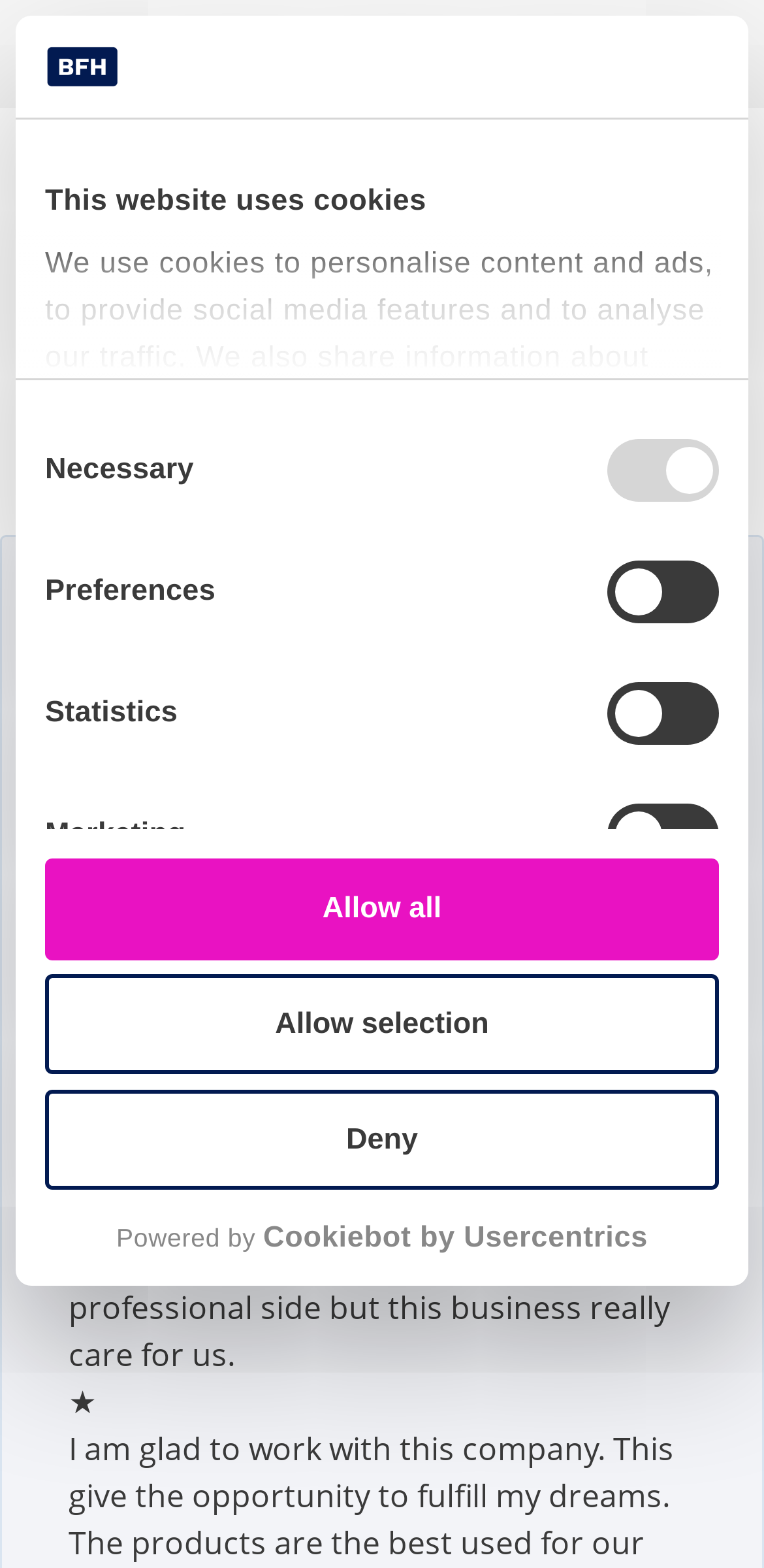What is the total commission payout mentioned?
Carefully examine the image and provide a detailed answer to the question.

I looked at the text on the webpage and found that the total commission payout is mentioned as '46 Billion'.